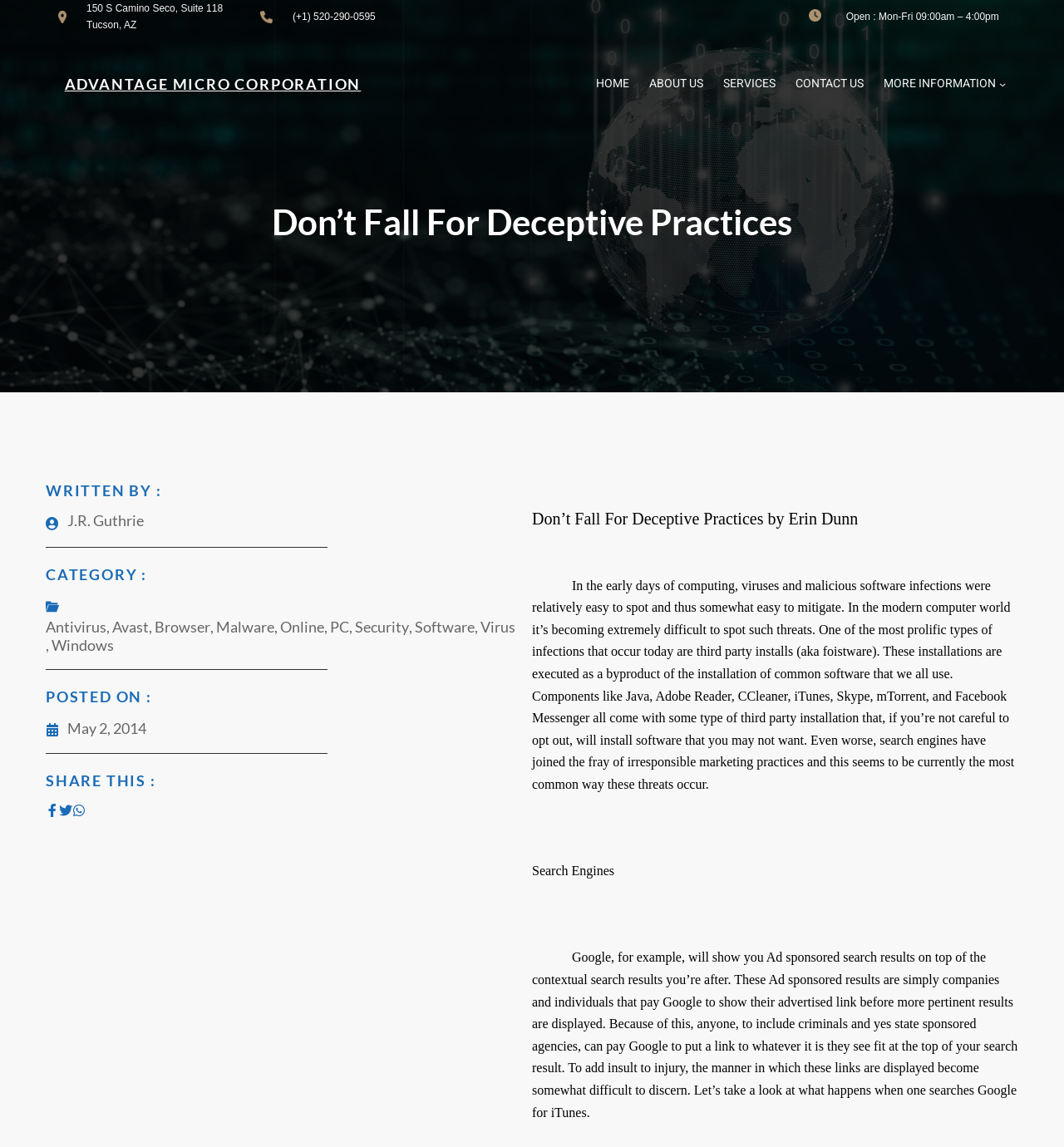What is the phone number of Advantage Micro Corporation?
Give a single word or phrase answer based on the content of the image.

(+1) 520-290-0595